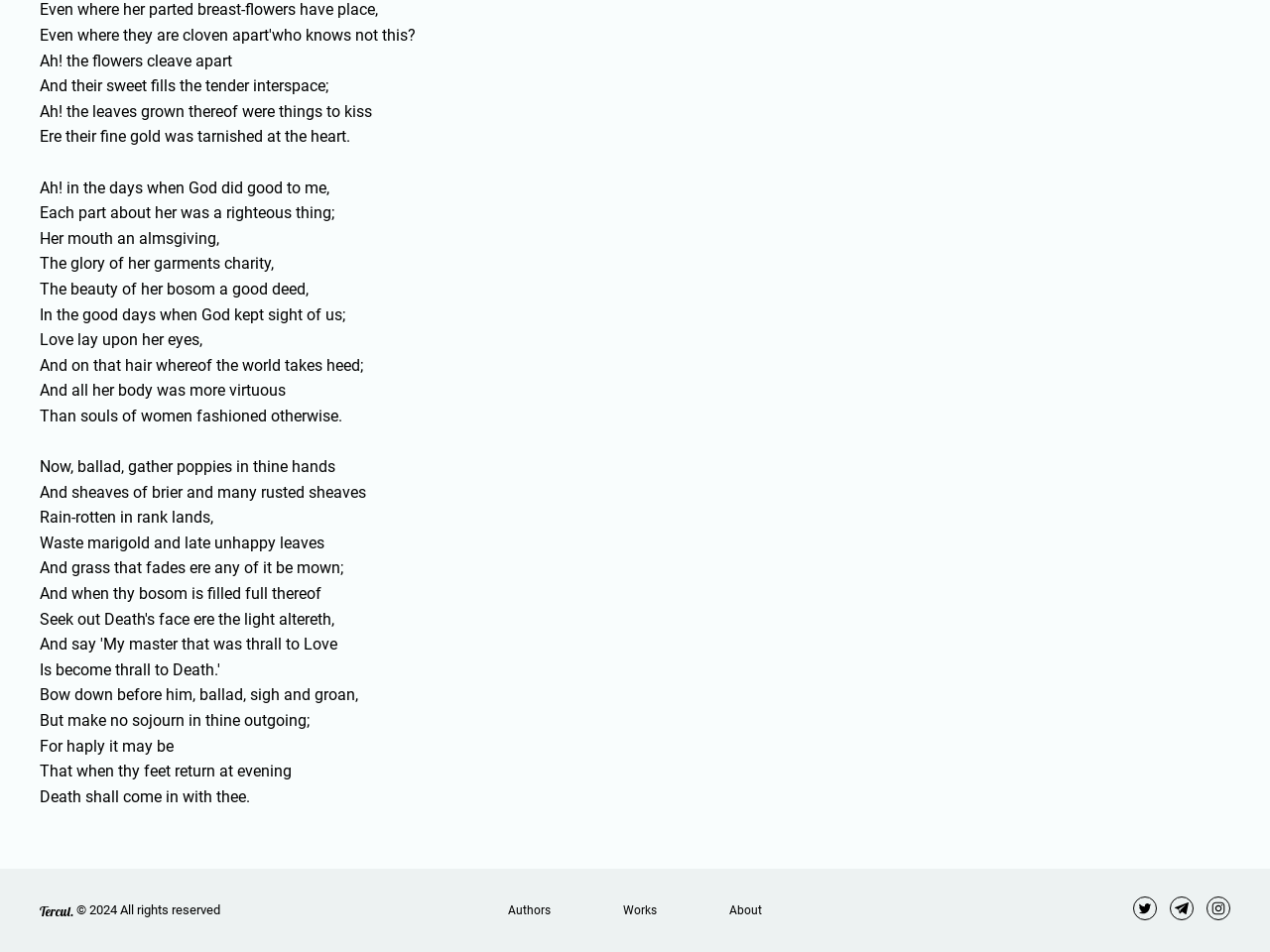Respond to the question below with a single word or phrase:
What is the author's tone?

Admiring